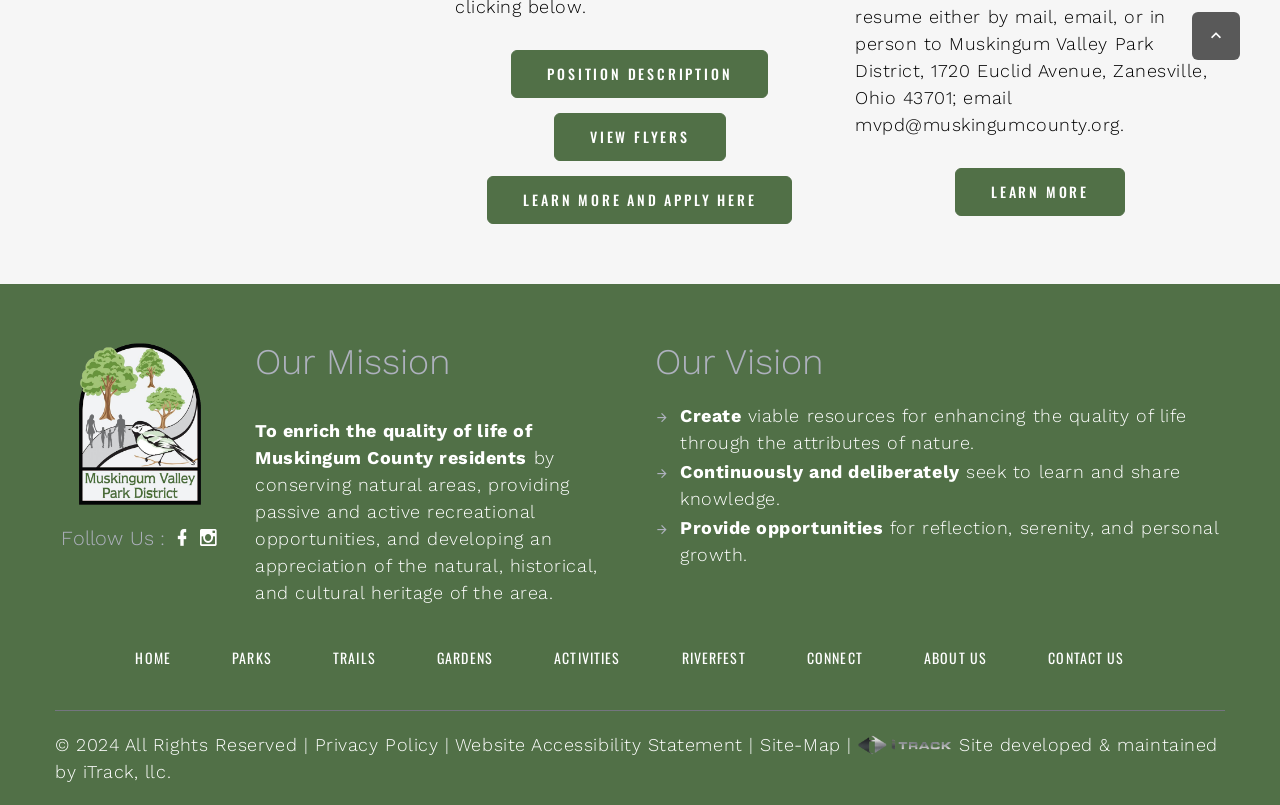Find the bounding box coordinates for the area that should be clicked to accomplish the instruction: "Follow us on social media".

[0.043, 0.651, 0.176, 0.686]